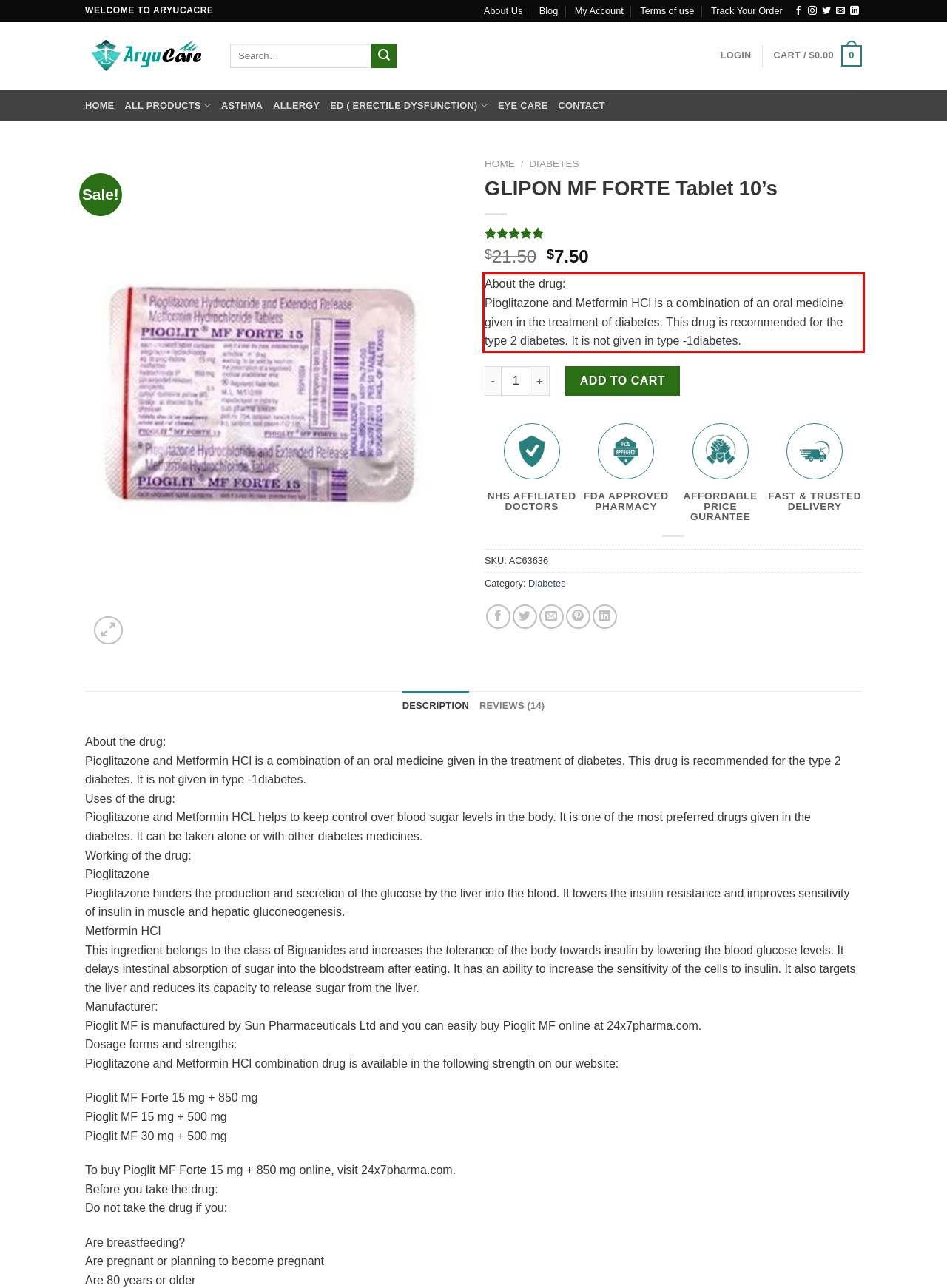Please examine the webpage screenshot and extract the text within the red bounding box using OCR.

About the drug: Pioglitazone and Metformin HCl is a combination of an oral medicine given in the treatment of diabetes. This drug is recommended for the type 2 diabetes. It is not given in type -1diabetes.